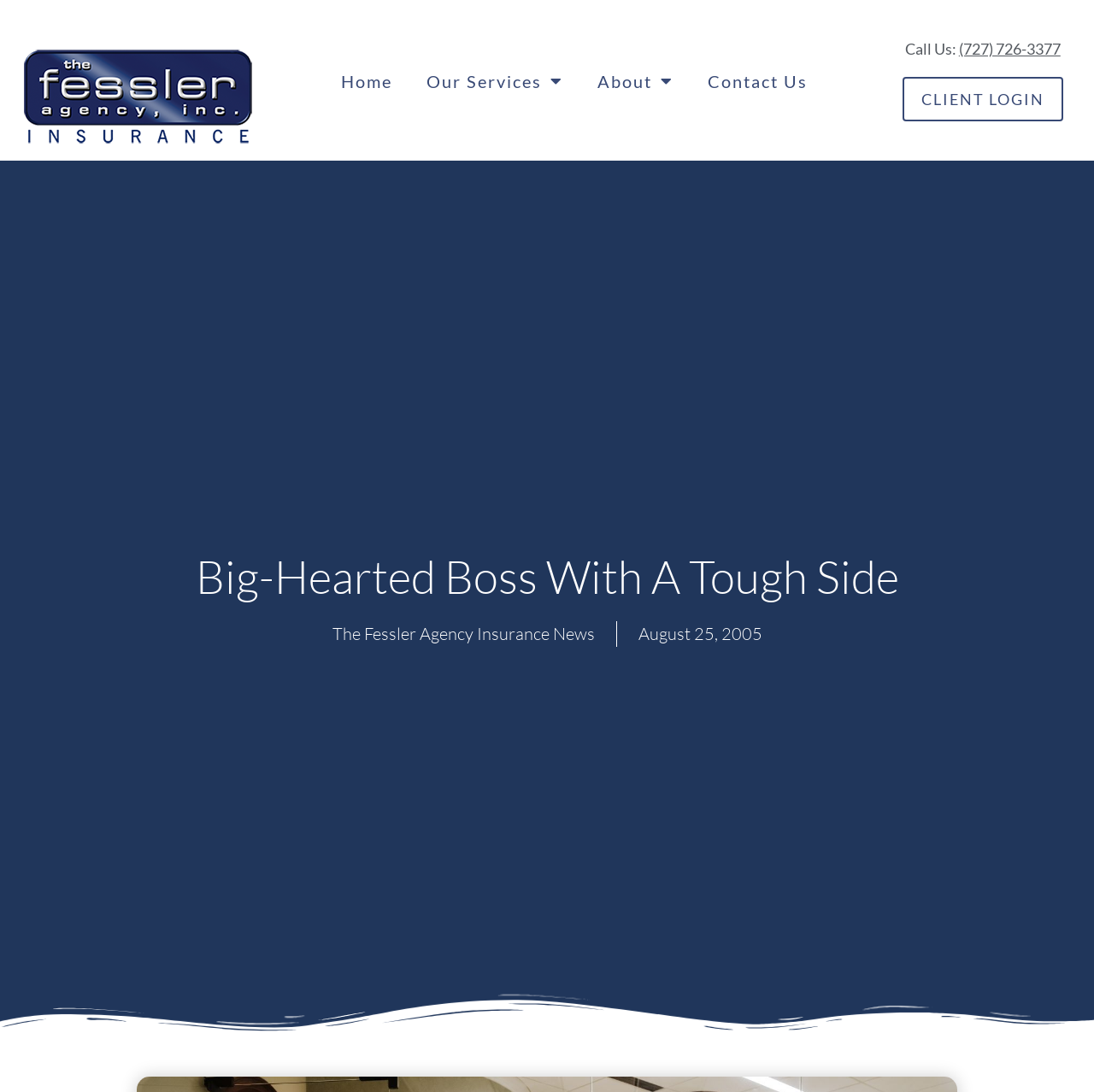Could you highlight the region that needs to be clicked to execute the instruction: "Click the Home link"?

[0.296, 0.056, 0.374, 0.092]